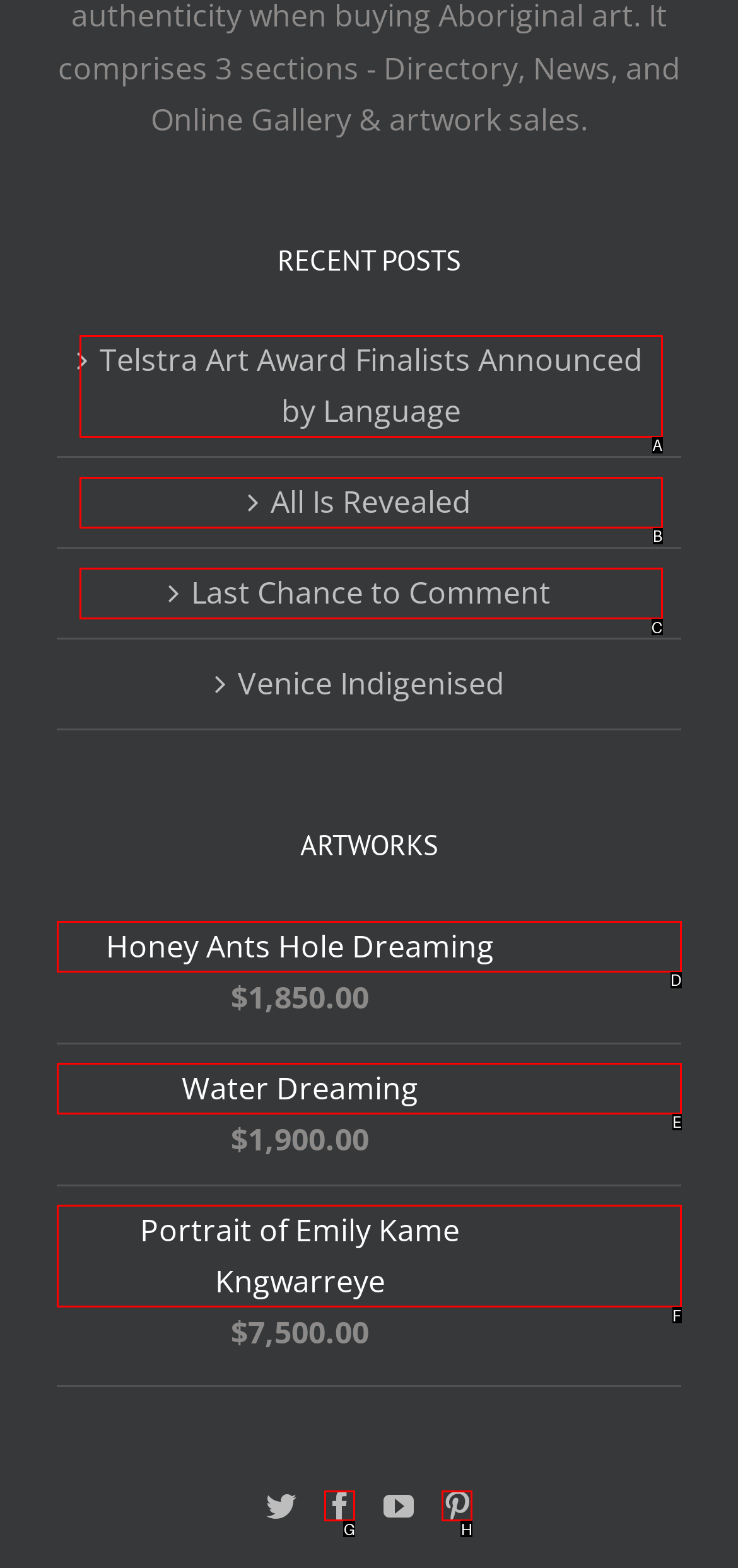Select the letter from the given choices that aligns best with the description: aria-label="Facebook" title="Facebook". Reply with the specific letter only.

G